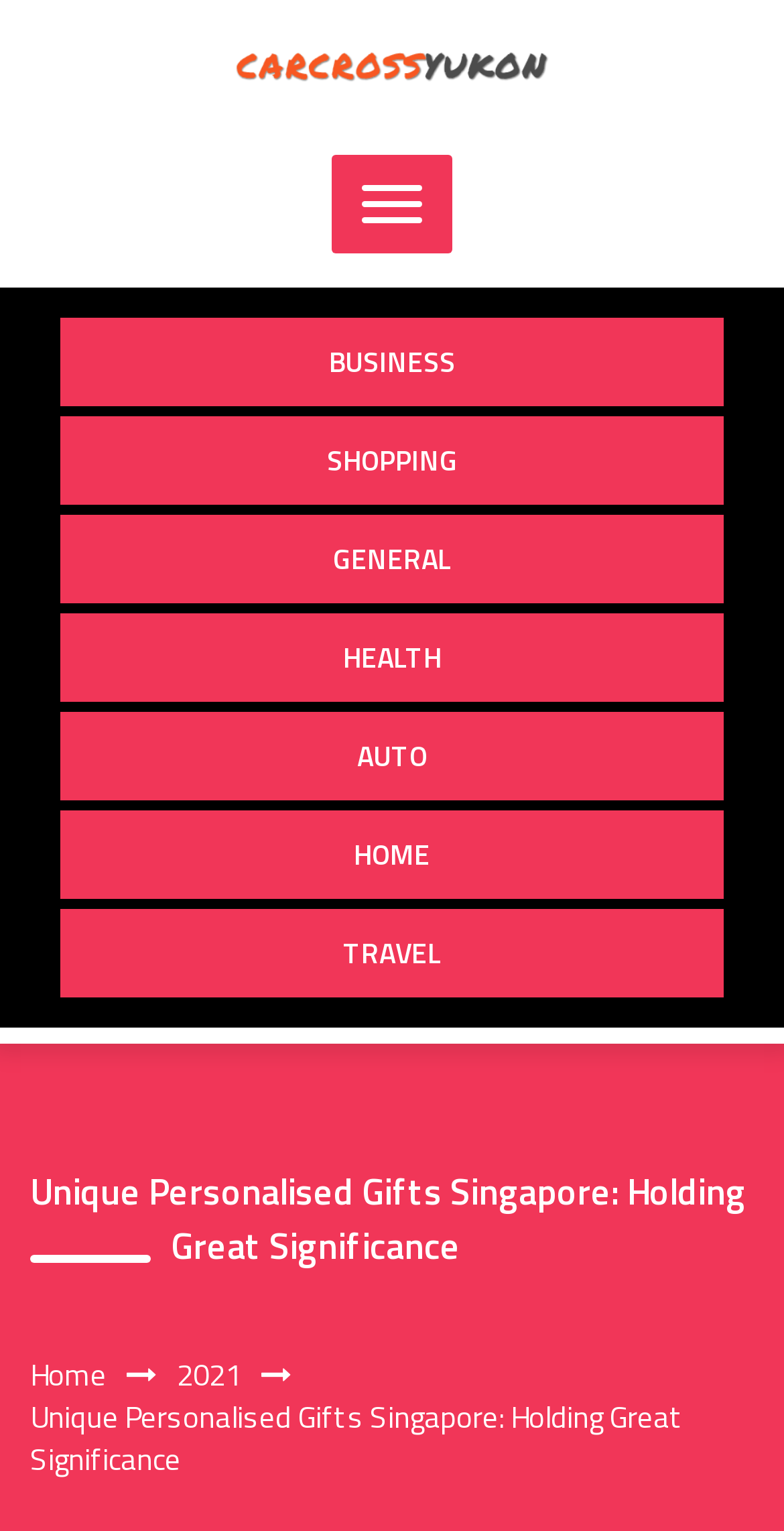Given the element description, predict the bounding box coordinates in the format (top-left x, top-left y, bottom-right x, bottom-right y), using floating point numbers between 0 and 1: Business

[0.077, 0.208, 0.923, 0.265]